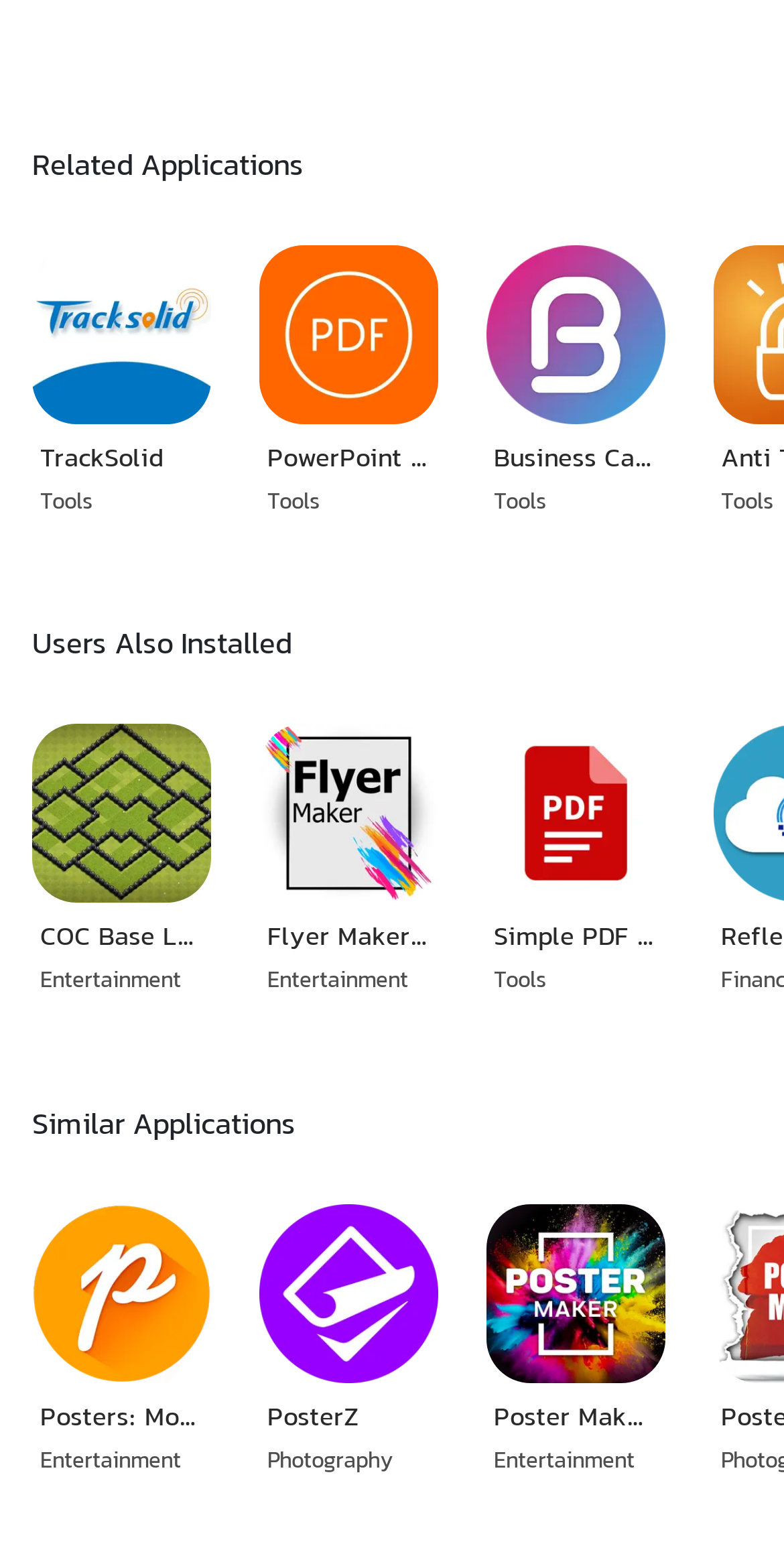Utilize the details in the image to thoroughly answer the following question: What is the purpose of the promotional materials?

The promotional materials are designed to boost business by creating eye-catching flyers, banners, and posters for sales, special offers, and events, ideal for small businesses, startups, and established enterprises.